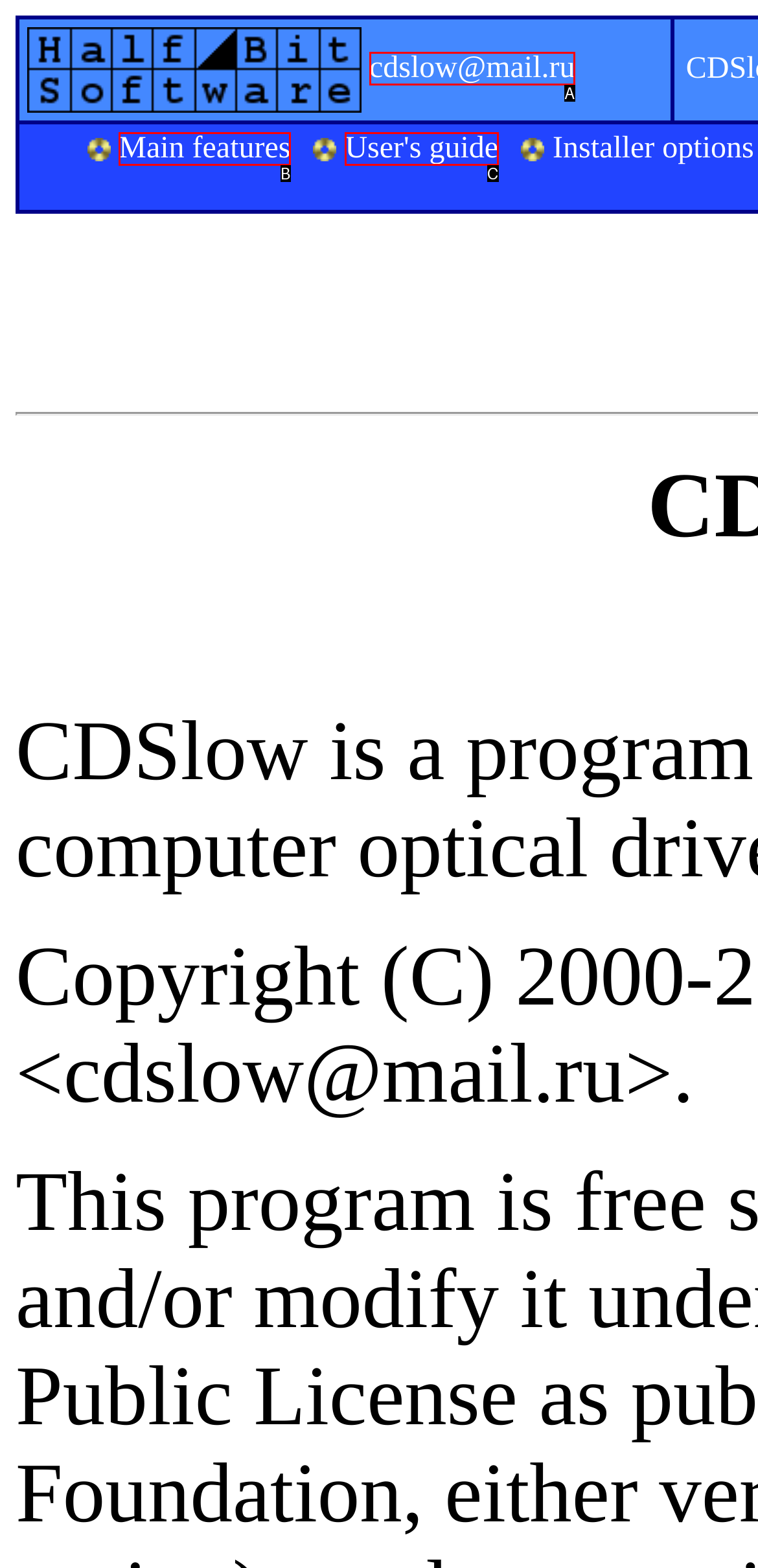Using the description: cdslow@mail.ru, find the corresponding HTML element. Provide the letter of the matching option directly.

A